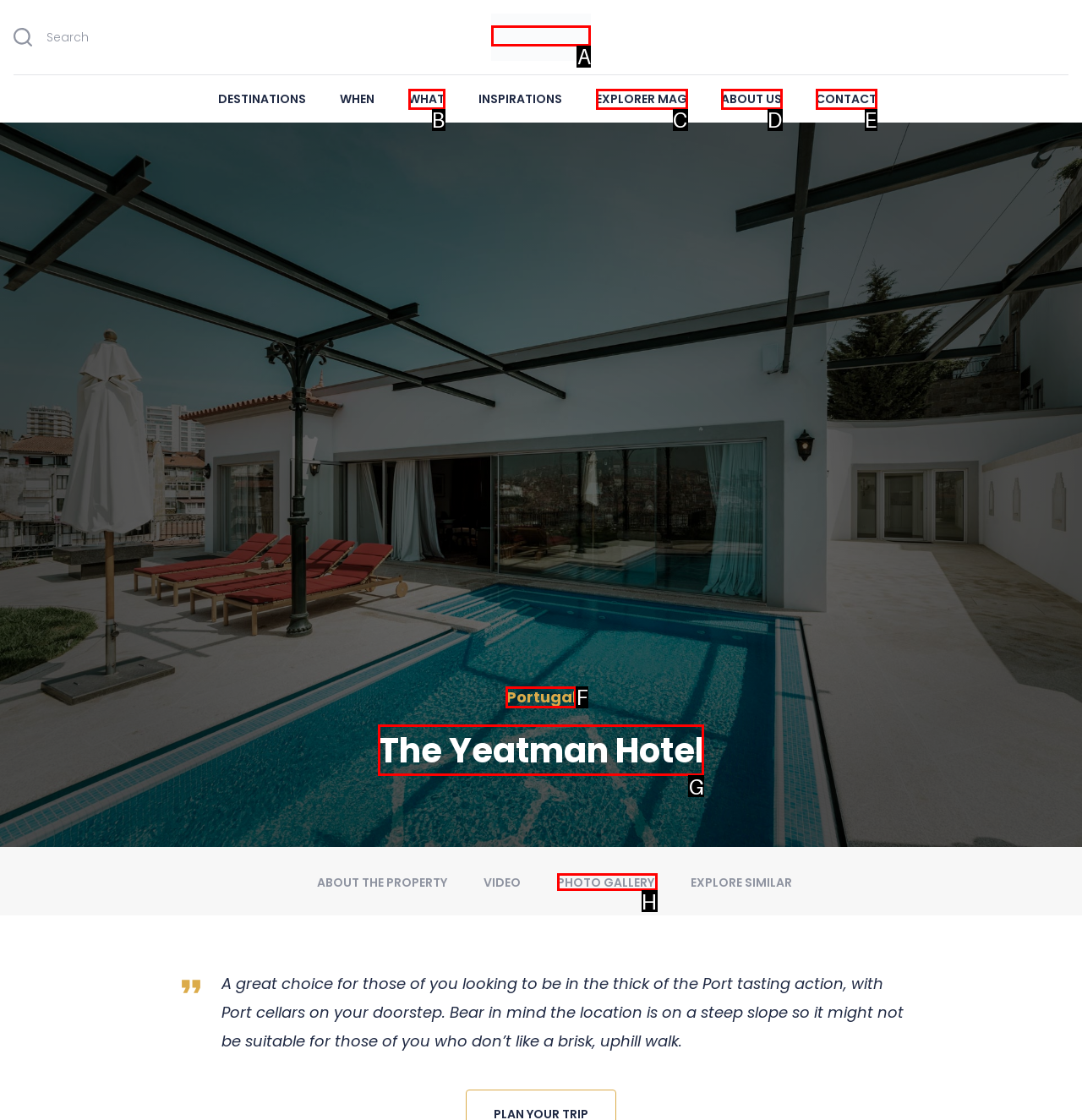Which HTML element should be clicked to complete the task: Visit EliteVoyage website? Answer with the letter of the corresponding option.

A